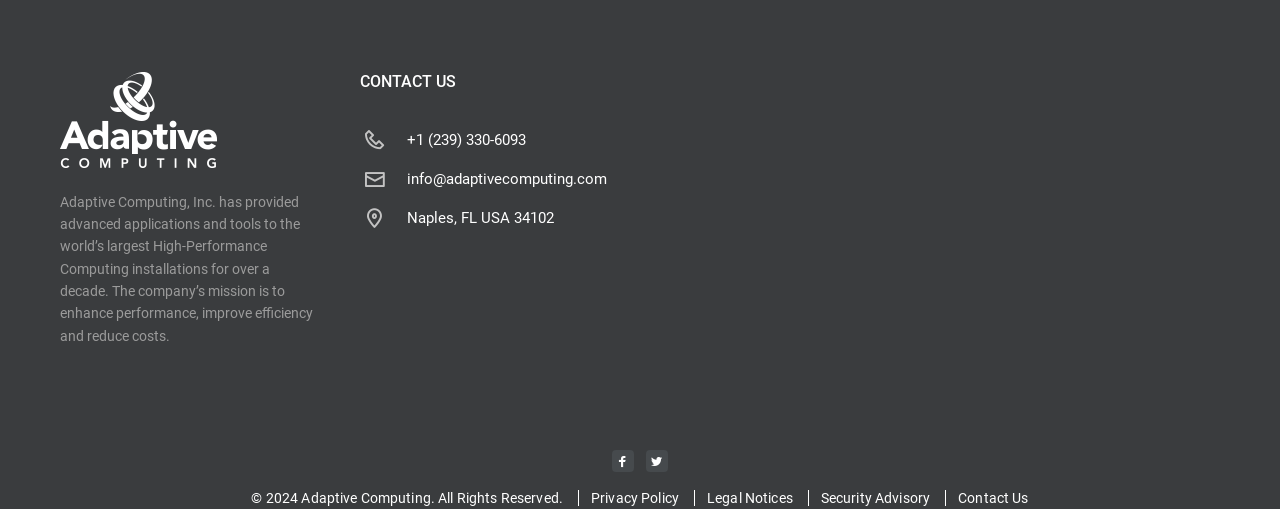Please provide the bounding box coordinates for the element that needs to be clicked to perform the instruction: "View Adaptive Computing's Privacy Policy". The coordinates must consist of four float numbers between 0 and 1, formatted as [left, top, right, bottom].

[0.44, 0.892, 0.53, 0.94]